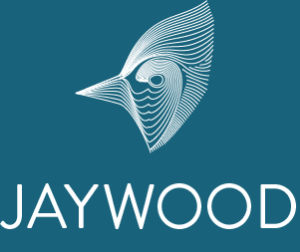What is the focus of the Jaywood agency?
Provide a comprehensive and detailed answer to the question.

The Jaywood agency focuses on providing insights about direct traffic and brand strength in the digital landscape, as represented by its logo.